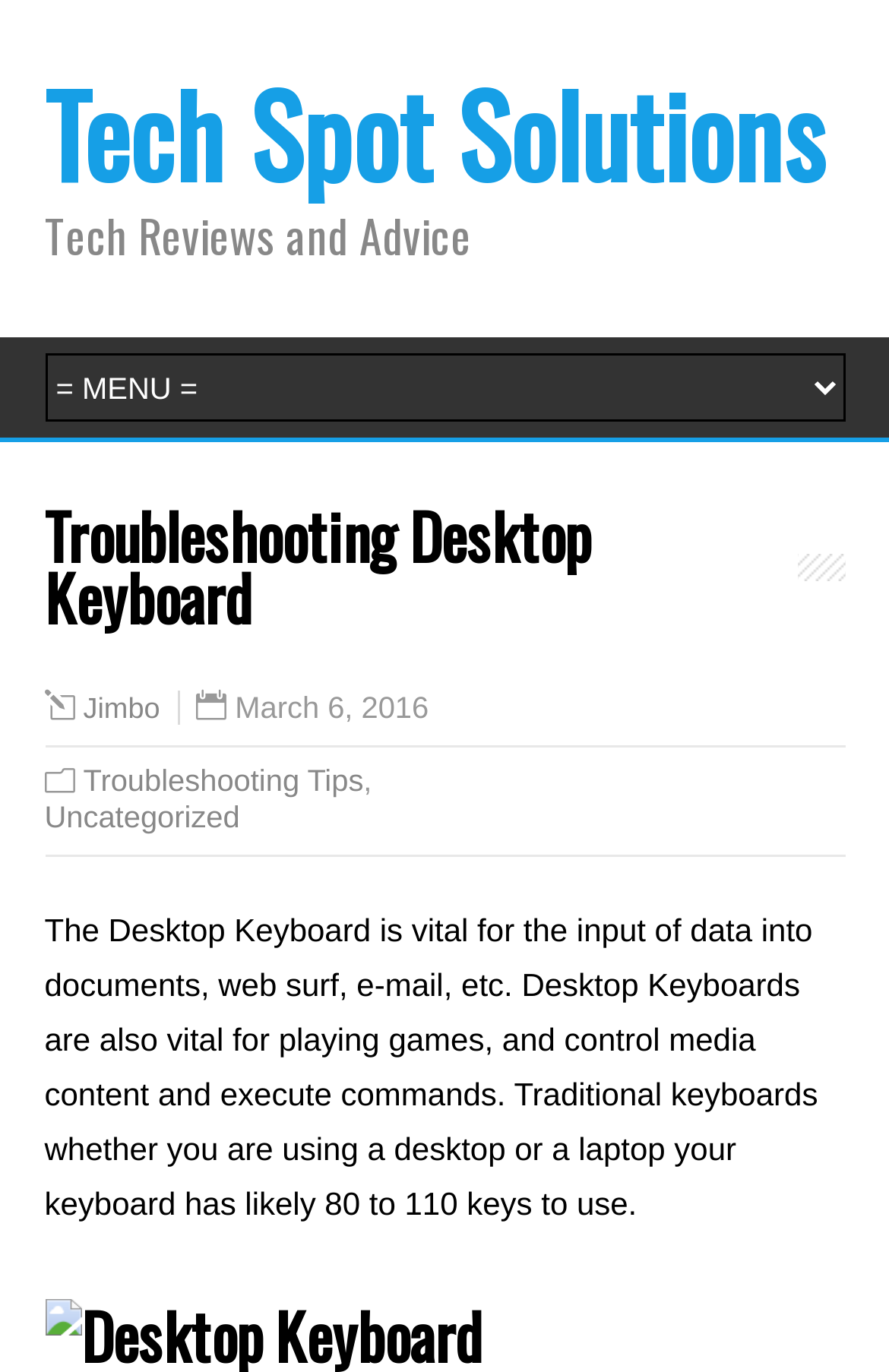How many keys does a traditional keyboard have?
Please ensure your answer is as detailed and informative as possible.

According to the webpage content, traditional keyboards, whether used with a desktop or laptop, typically have between 80 to 110 keys.